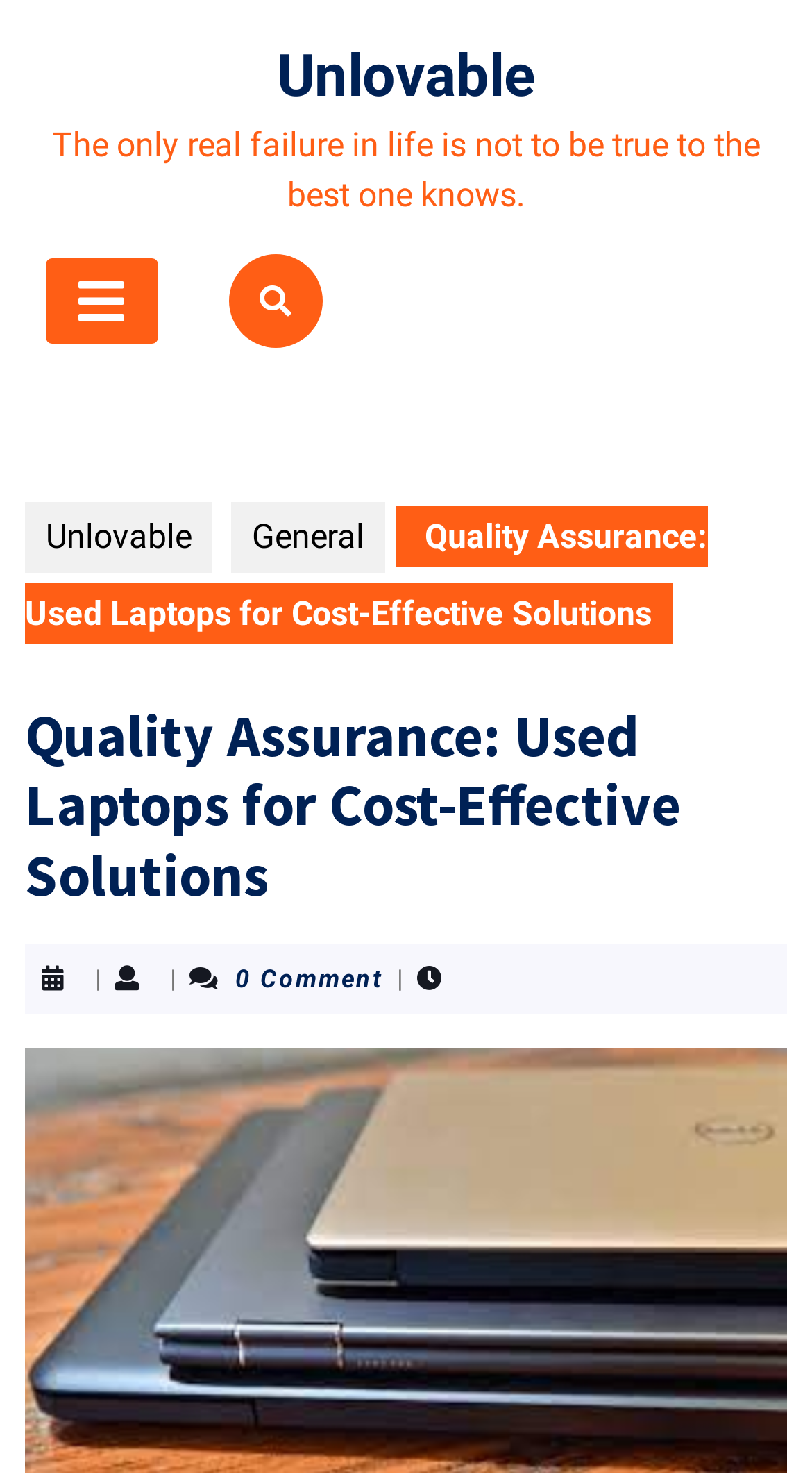Extract the heading text from the webpage.

Quality Assurance: Used Laptops for Cost-Effective Solutions